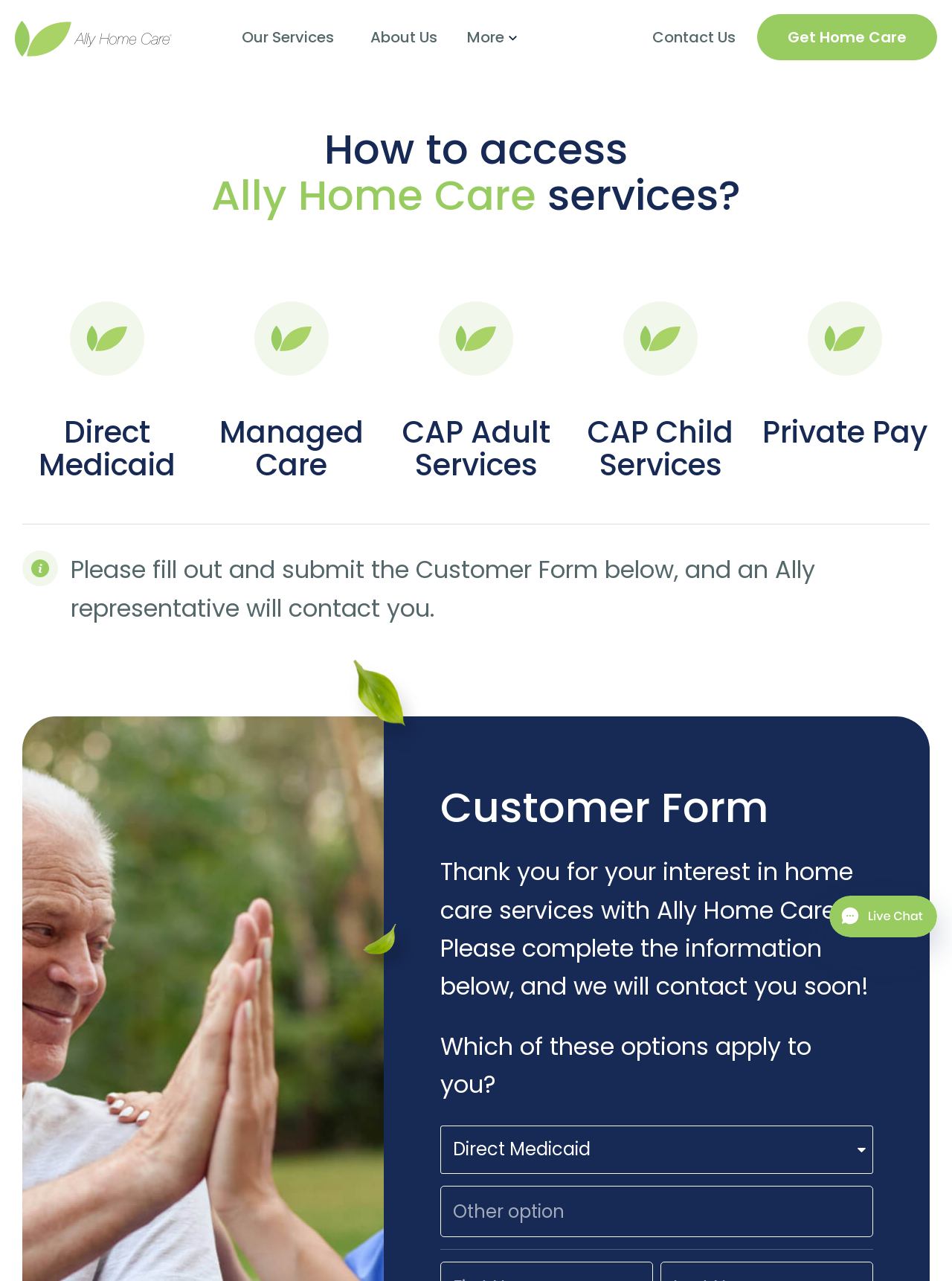Can you identify the bounding box coordinates of the clickable region needed to carry out this instruction: 'Click the 'More' button'? The coordinates should be four float numbers within the range of 0 to 1, stated as [left, top, right, bottom].

[0.475, 0.016, 0.563, 0.042]